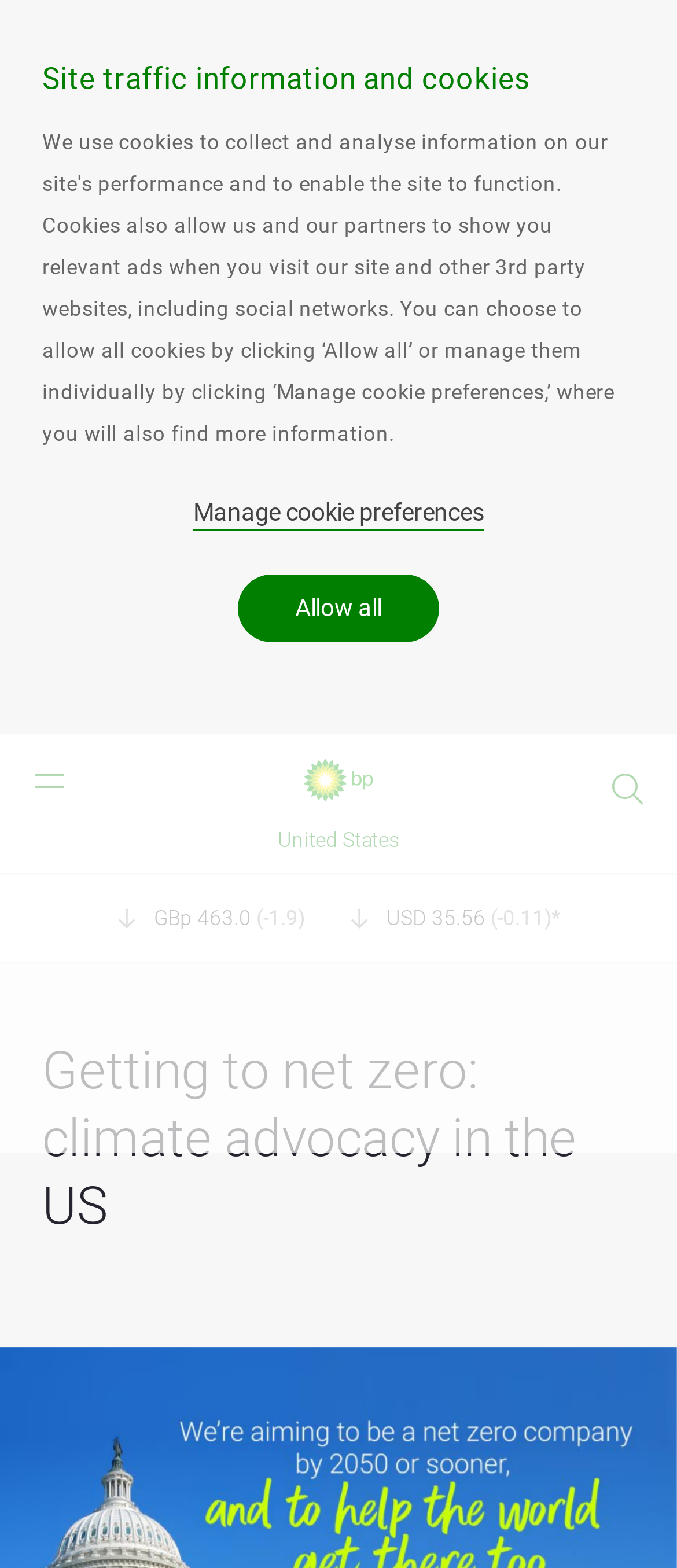Answer the following inquiry with a single word or phrase:
What is the currency of the stock price?

USD